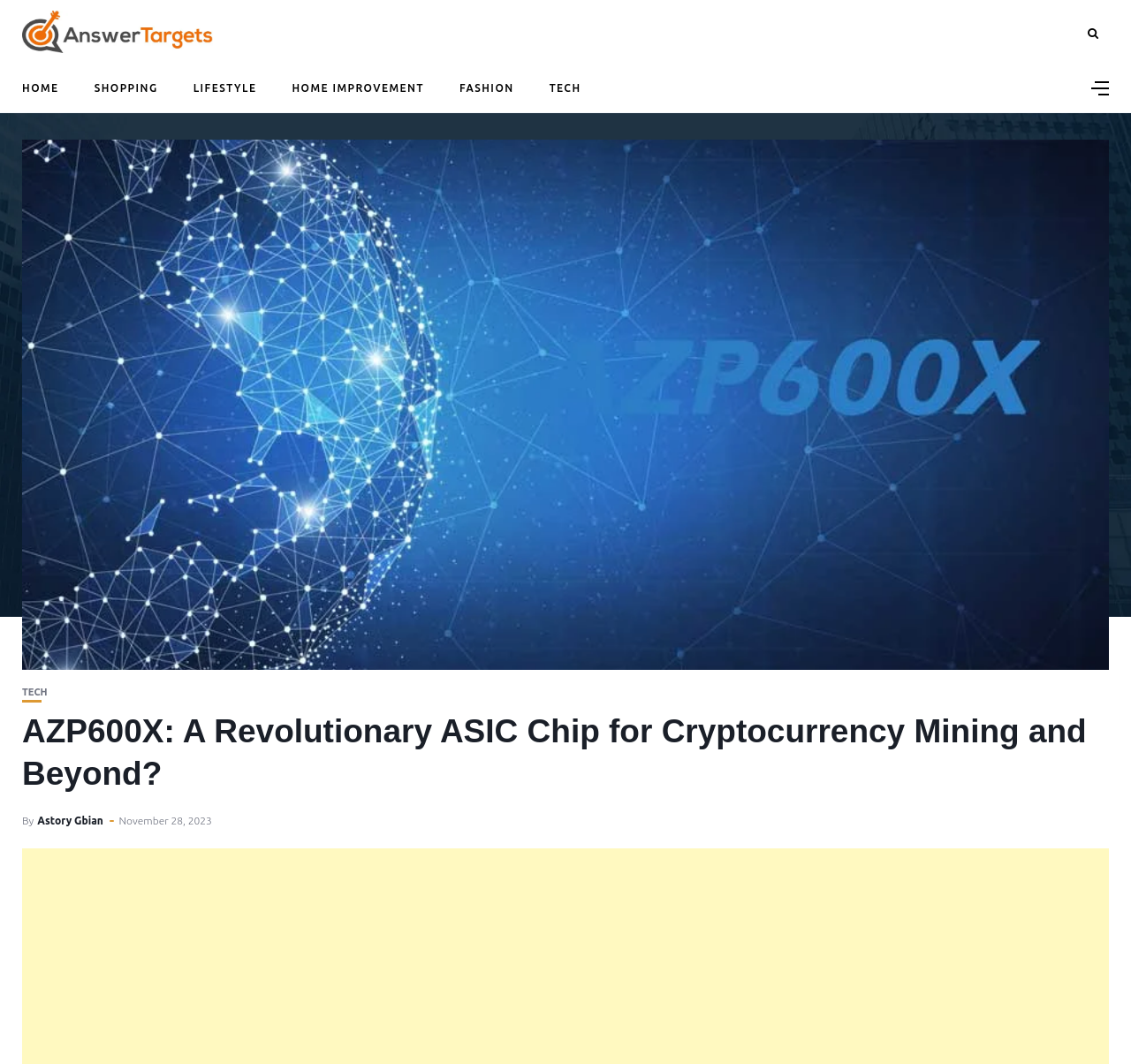Show the bounding box coordinates of the element that should be clicked to complete the task: "View TECH articles".

[0.486, 0.06, 0.514, 0.105]